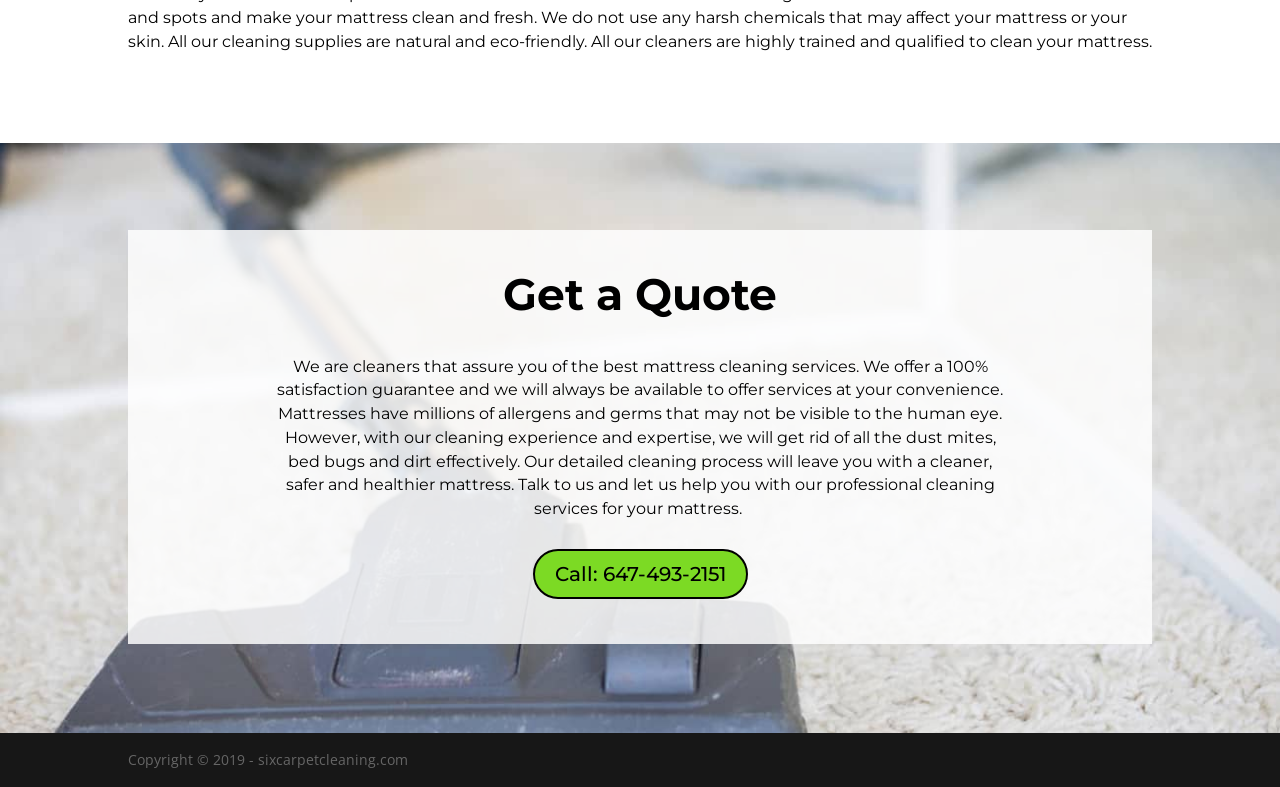Identify the bounding box for the UI element that is described as follows: "Call: 647-493-2151".

[0.416, 0.698, 0.584, 0.761]